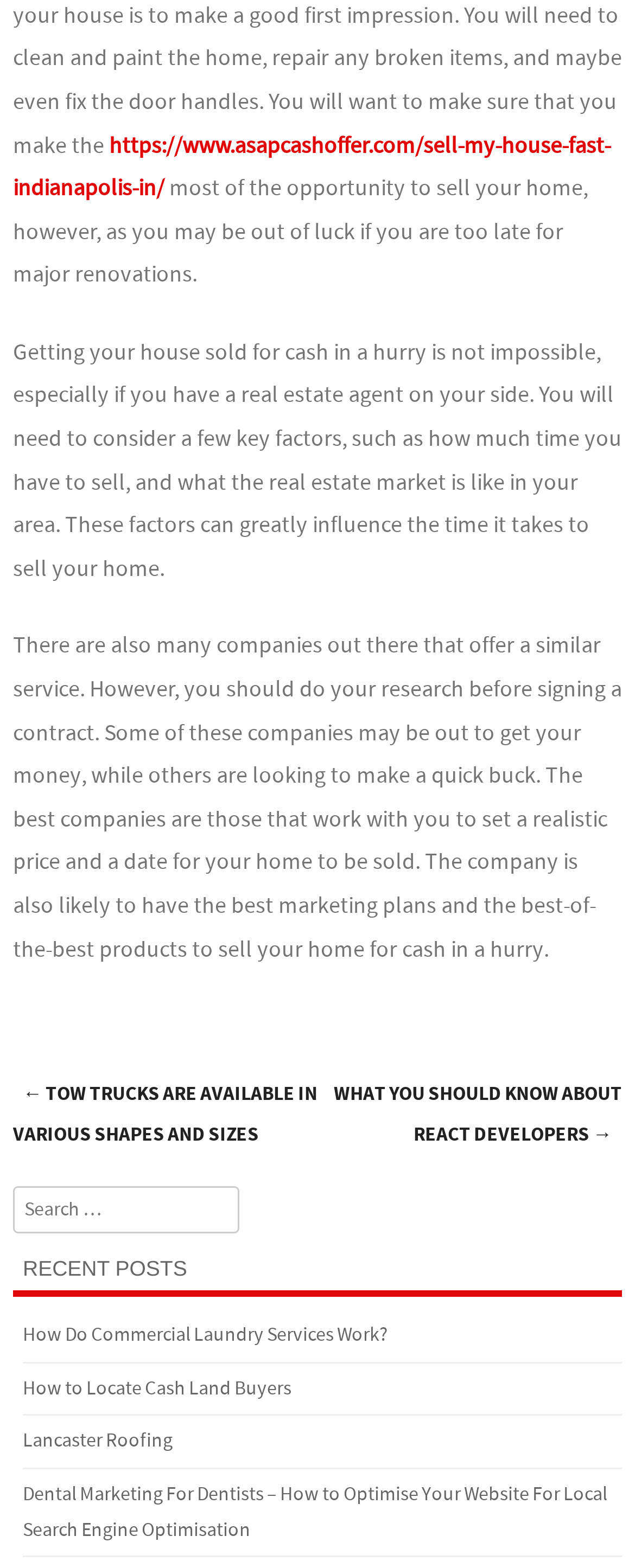Identify the bounding box coordinates of the clickable section necessary to follow the following instruction: "read about recent posts". The coordinates should be presented as four float numbers from 0 to 1, i.e., [left, top, right, bottom].

[0.021, 0.795, 0.979, 0.828]